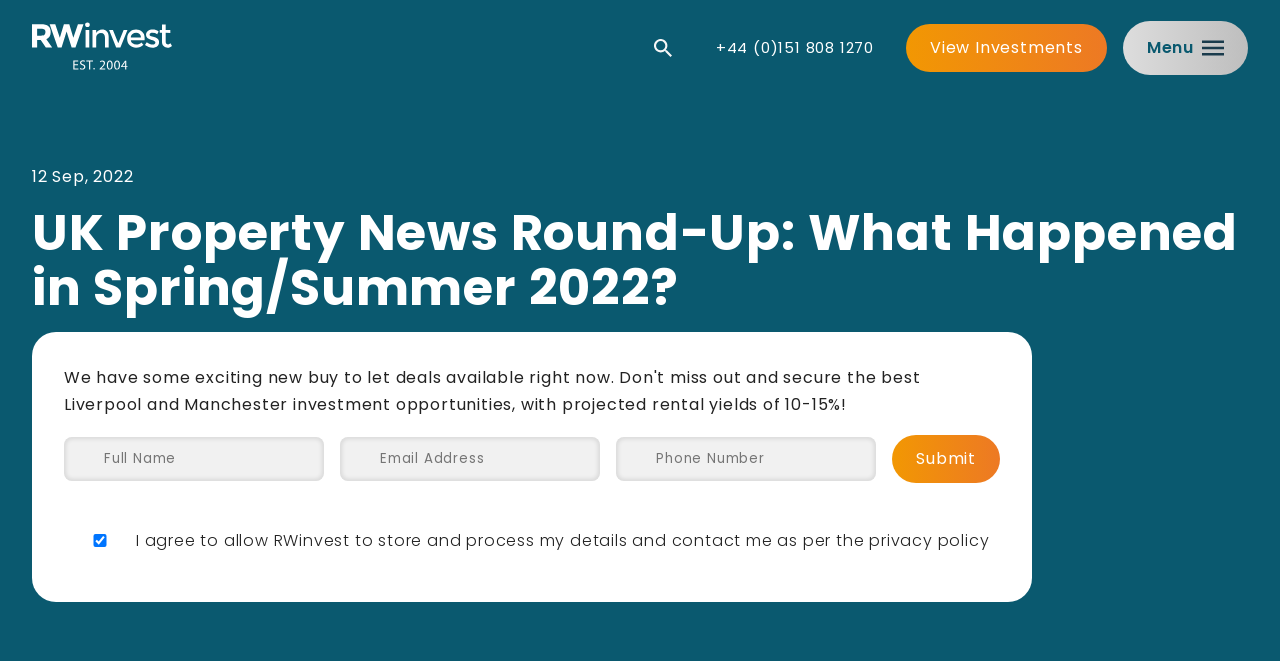Locate the bounding box coordinates of the element to click to perform the following action: 'Click the Search button'. The coordinates should be given as four float values between 0 and 1, in the form of [left, top, right, bottom].

[0.501, 0.04, 0.534, 0.104]